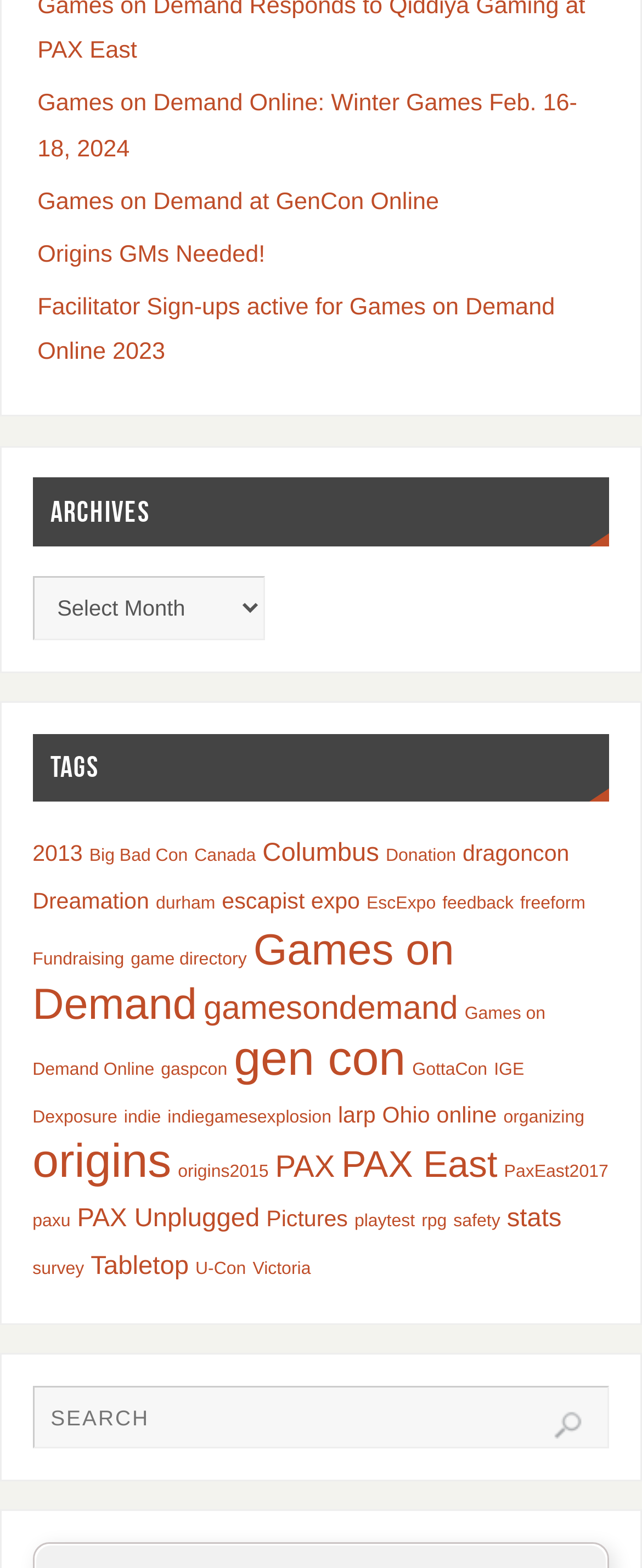What is the first link on the webpage?
Provide a one-word or short-phrase answer based on the image.

Games on Demand Online: Winter Games Feb. 16-18, 2024